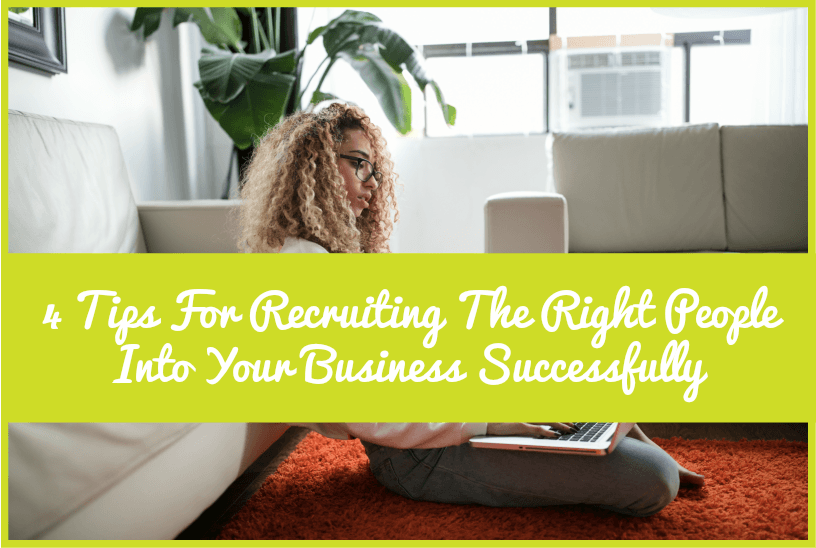Explain the image in a detailed way.

The image prominently features the title "4 Tips For Recruiting The Right People Into Your Business Successfully" in an engaging, bold font at the bottom. Above the title, a focused individual sits on a cozy orange rug, working on a laptop while surrounded by a bright, inviting living space. This setting, with its soft furnishings and greenery in the background, reflects a contemporary and comfortable atmosphere. This visual encapsulates the essence of strategic hiring and recruitment, emphasizing the importance of creating a conducive environment for productive work while sharing valuable insights on effective team building.